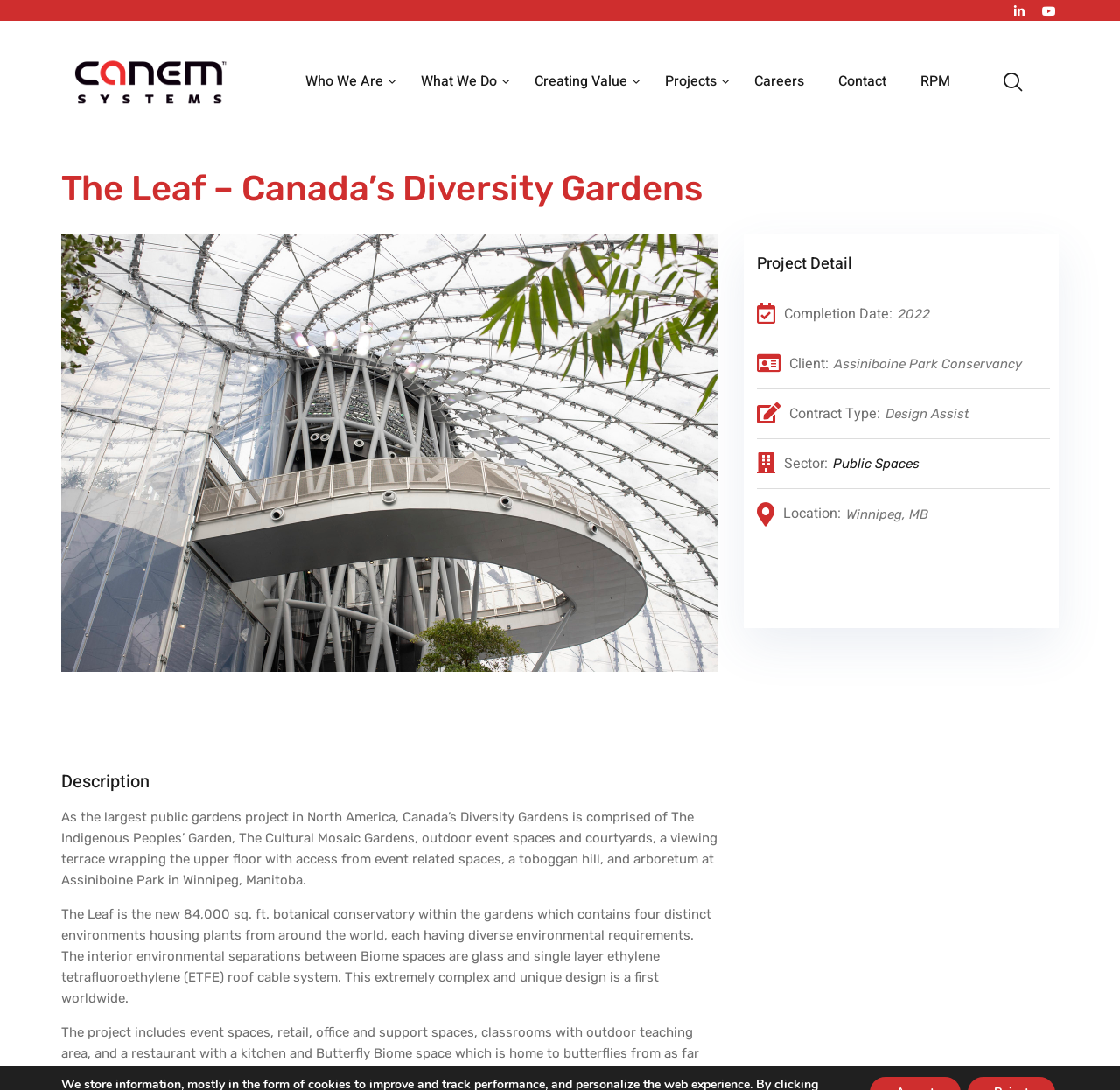Locate the bounding box coordinates of the element's region that should be clicked to carry out the following instruction: "Click the Contact link". The coordinates need to be four float numbers between 0 and 1, i.e., [left, top, right, bottom].

[0.748, 0.039, 0.803, 0.111]